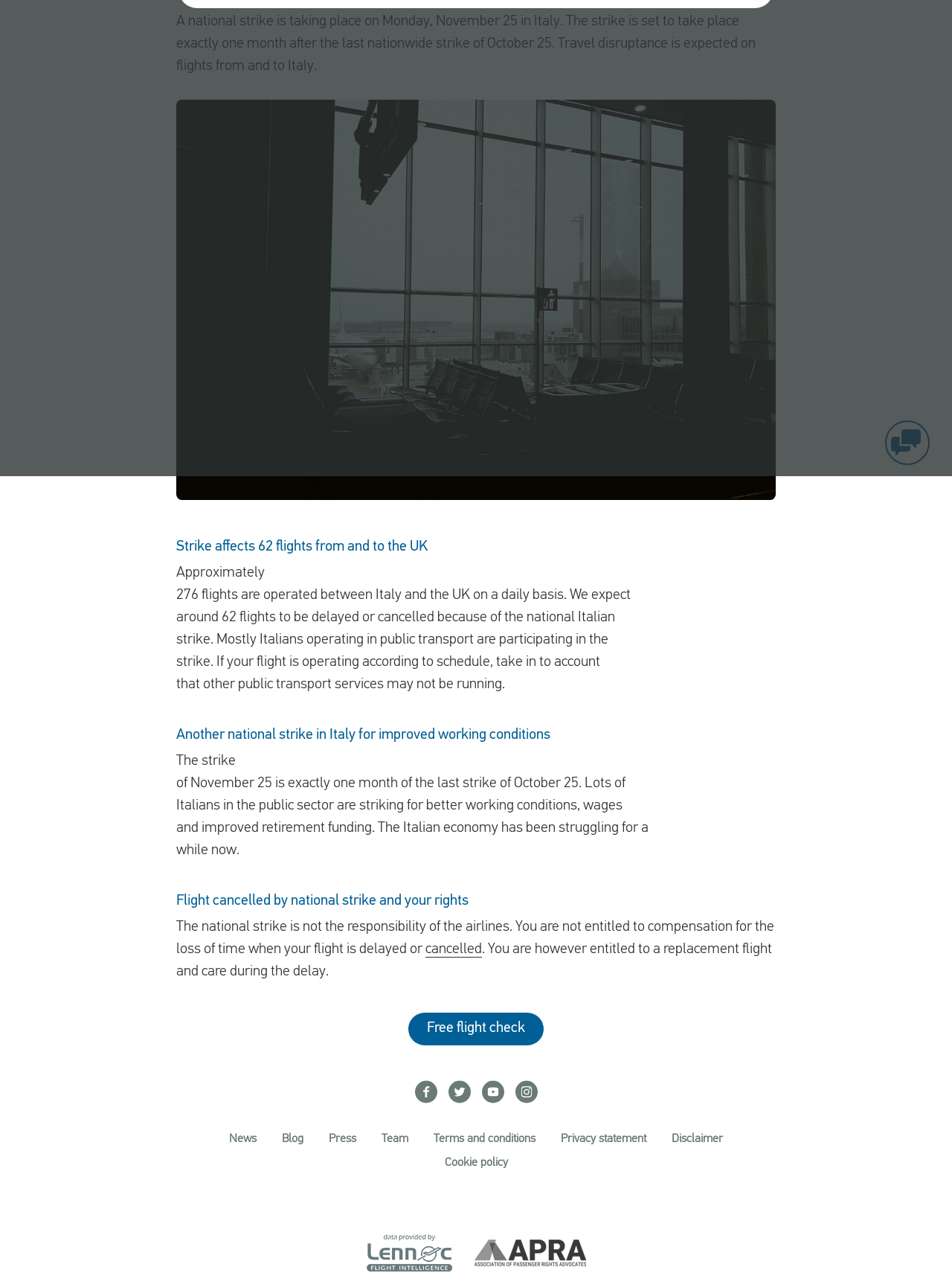From the element description Press, predict the bounding box coordinates of the UI element. The coordinates must be specified in the format (top-left x, top-left y, bottom-right x, bottom-right y) and should be within the 0 to 1 range.

[0.345, 0.886, 0.374, 0.895]